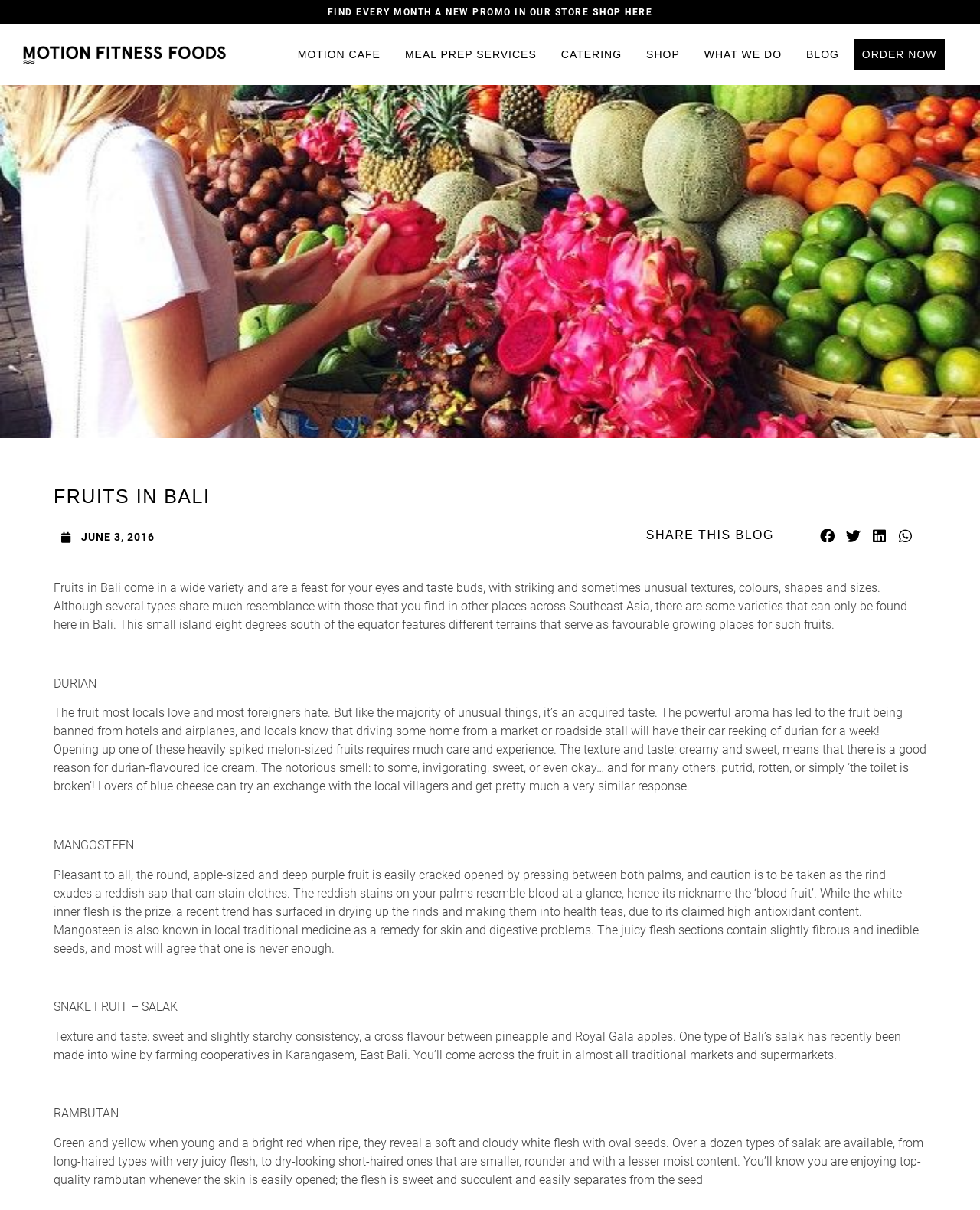Construct a comprehensive caption that outlines the webpage's structure and content.

The webpage is about fruits in Bali, featuring a variety of exotic fruits with unique textures, colors, shapes, and sizes. At the top, there is a logo of Motion Fitness Foods Bali, accompanied by a navigation menu with links to different sections of the website, including Motion Cafe, Meal Prep Services, Catering, Shop, What We Do, and Blog.

Below the navigation menu, there is a prominent heading "FRUITS IN BALI" followed by a brief introduction to the variety of fruits found in Bali. The introduction is accompanied by a link to order now and a timestamp of June 3, 2016.

The main content of the webpage is divided into sections, each featuring a specific type of fruit. The fruits are presented in a vertical layout, with each section consisting of a heading with the fruit's name, followed by a descriptive paragraph about the fruit's texture, taste, and other interesting facts.

The first fruit featured is Durian, known for its strong aroma and creamy, sweet taste. The section includes a humorous anecdote about the fruit's notorious smell. Next is Mangosteen, a fruit with a deep purple color and white inner flesh, which is prized for its juicy sections and claimed health benefits.

The following sections feature Snake Fruit - Salak, Rambutan, and other fruits, each with its unique characteristics and uses. The webpage also includes social media buttons to share the blog post on Facebook, Twitter, LinkedIn, and WhatsApp.

Throughout the webpage, the text is accompanied by no images, but the descriptive language paints a vivid picture of the fruits and their characteristics.